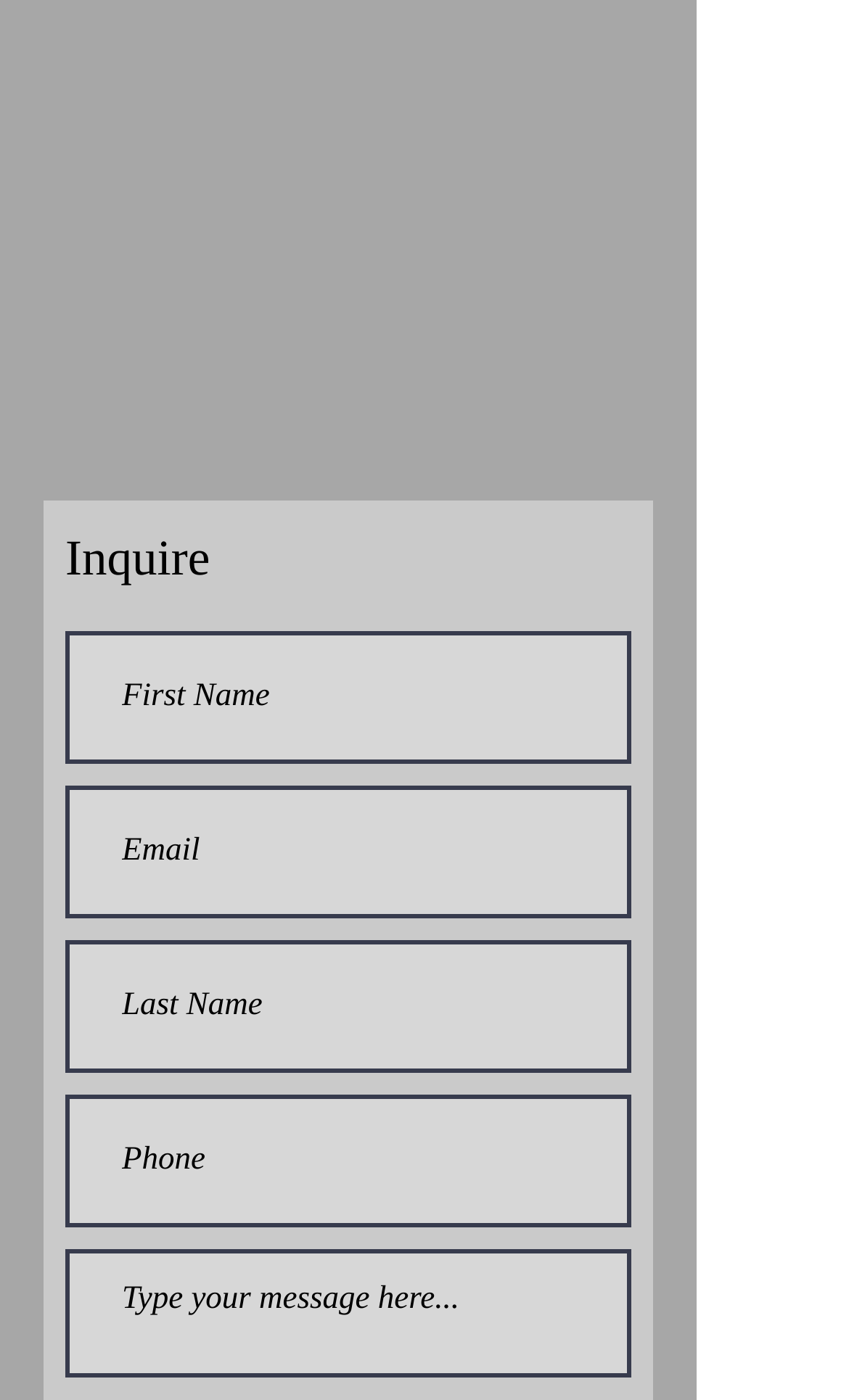Locate the bounding box of the user interface element based on this description: "placeholder="Type your message here..."".

[0.077, 0.893, 0.744, 0.984]